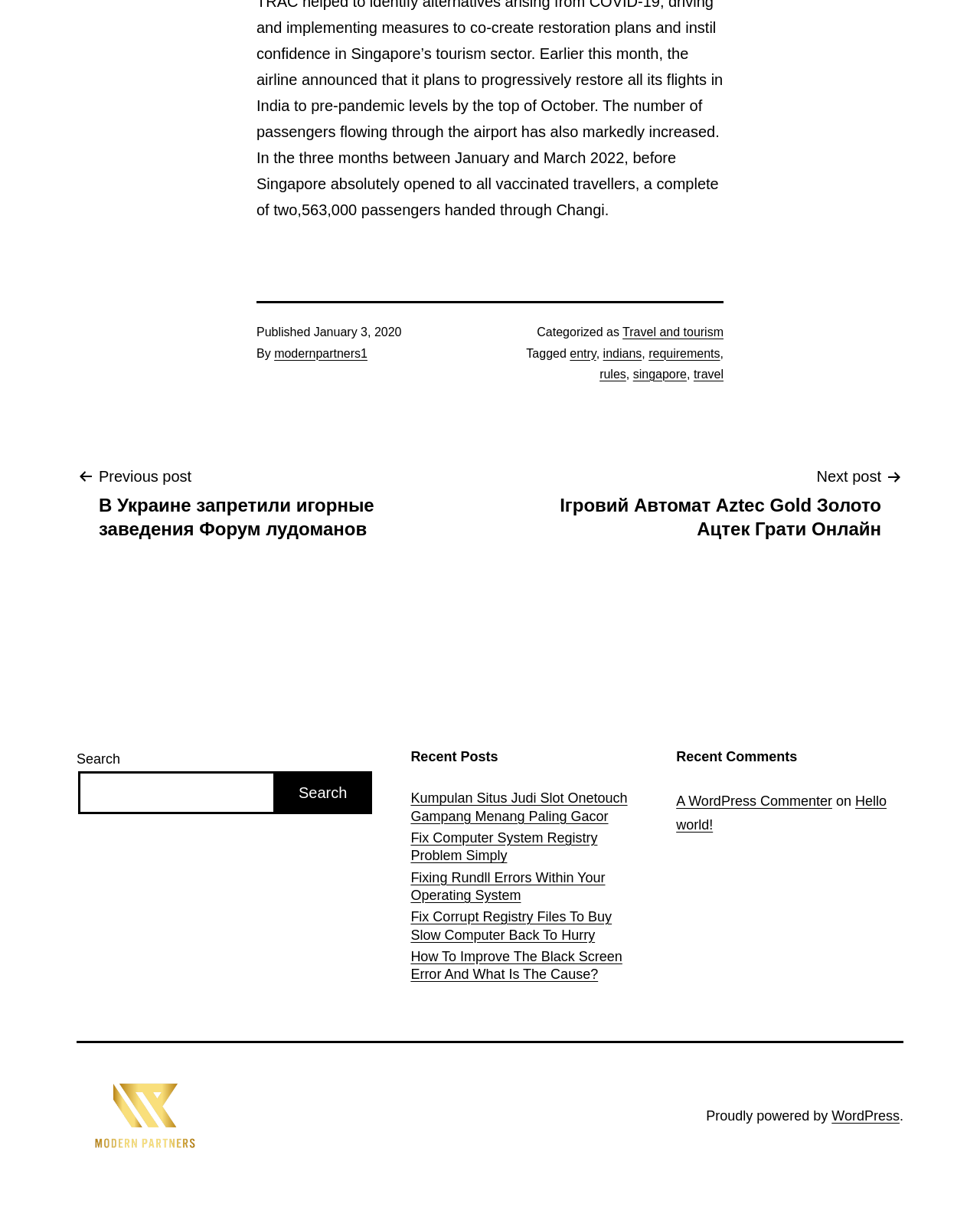Please specify the bounding box coordinates of the element that should be clicked to execute the given instruction: 'Search for something'. Ensure the coordinates are four float numbers between 0 and 1, expressed as [left, top, right, bottom].

[0.078, 0.634, 0.281, 0.669]